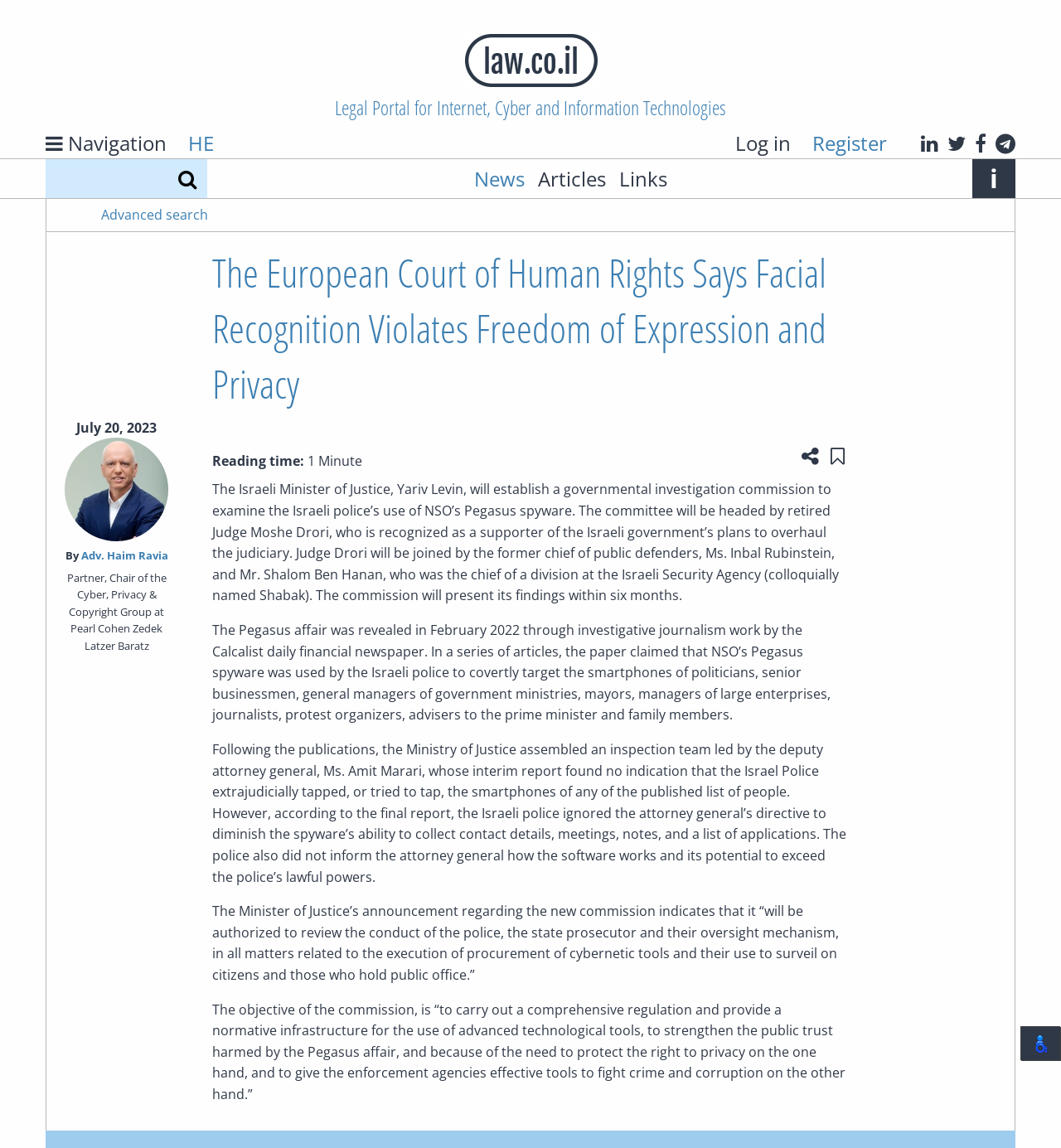Pinpoint the bounding box coordinates of the clickable area needed to execute the instruction: "Log in to the website". The coordinates should be specified as four float numbers between 0 and 1, i.e., [left, top, right, bottom].

[0.685, 0.112, 0.753, 0.138]